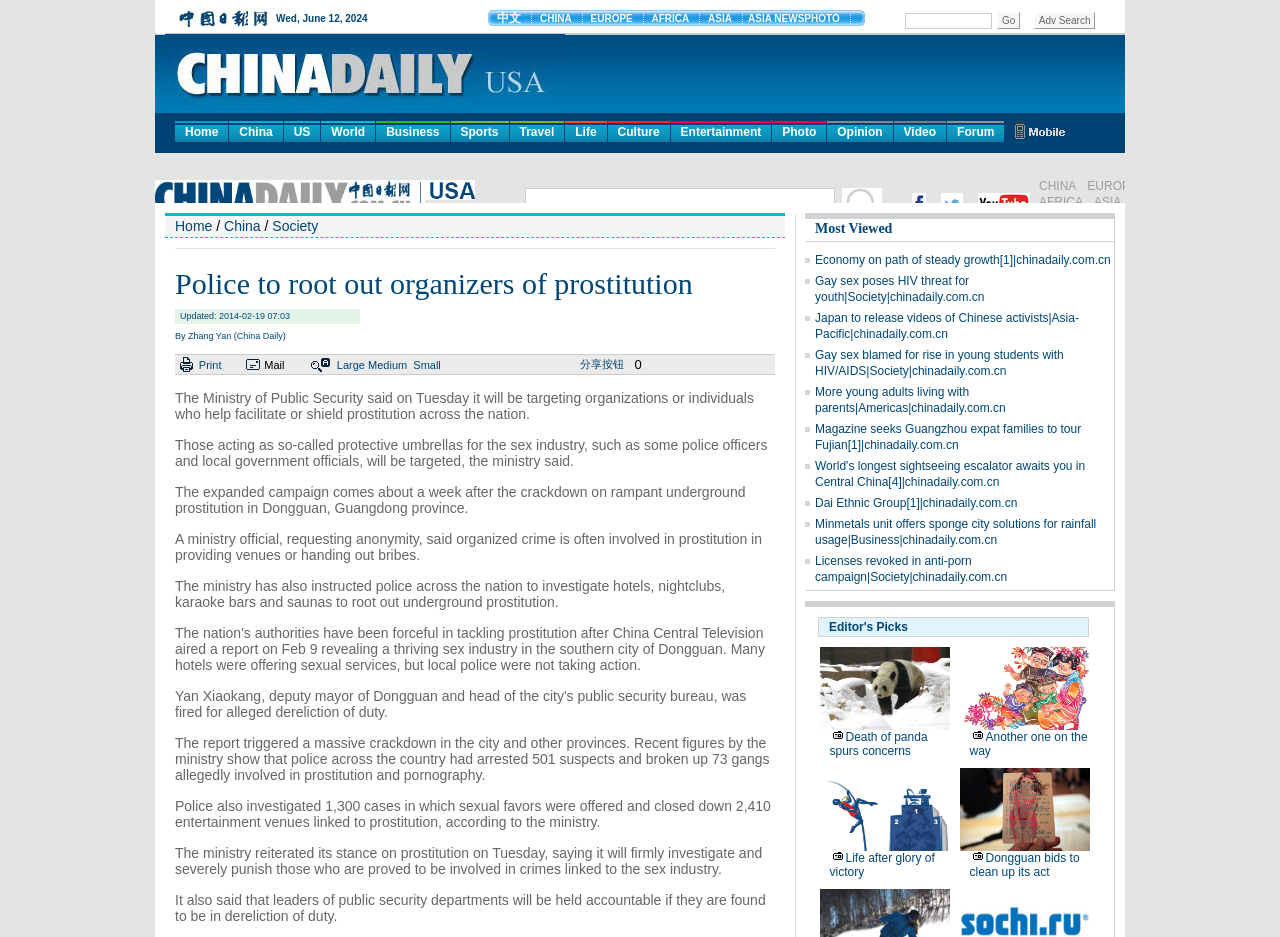Determine the coordinates of the bounding box that should be clicked to complete the instruction: "Click the 'Society' link". The coordinates should be represented by four float numbers between 0 and 1: [left, top, right, bottom].

[0.213, 0.233, 0.249, 0.25]